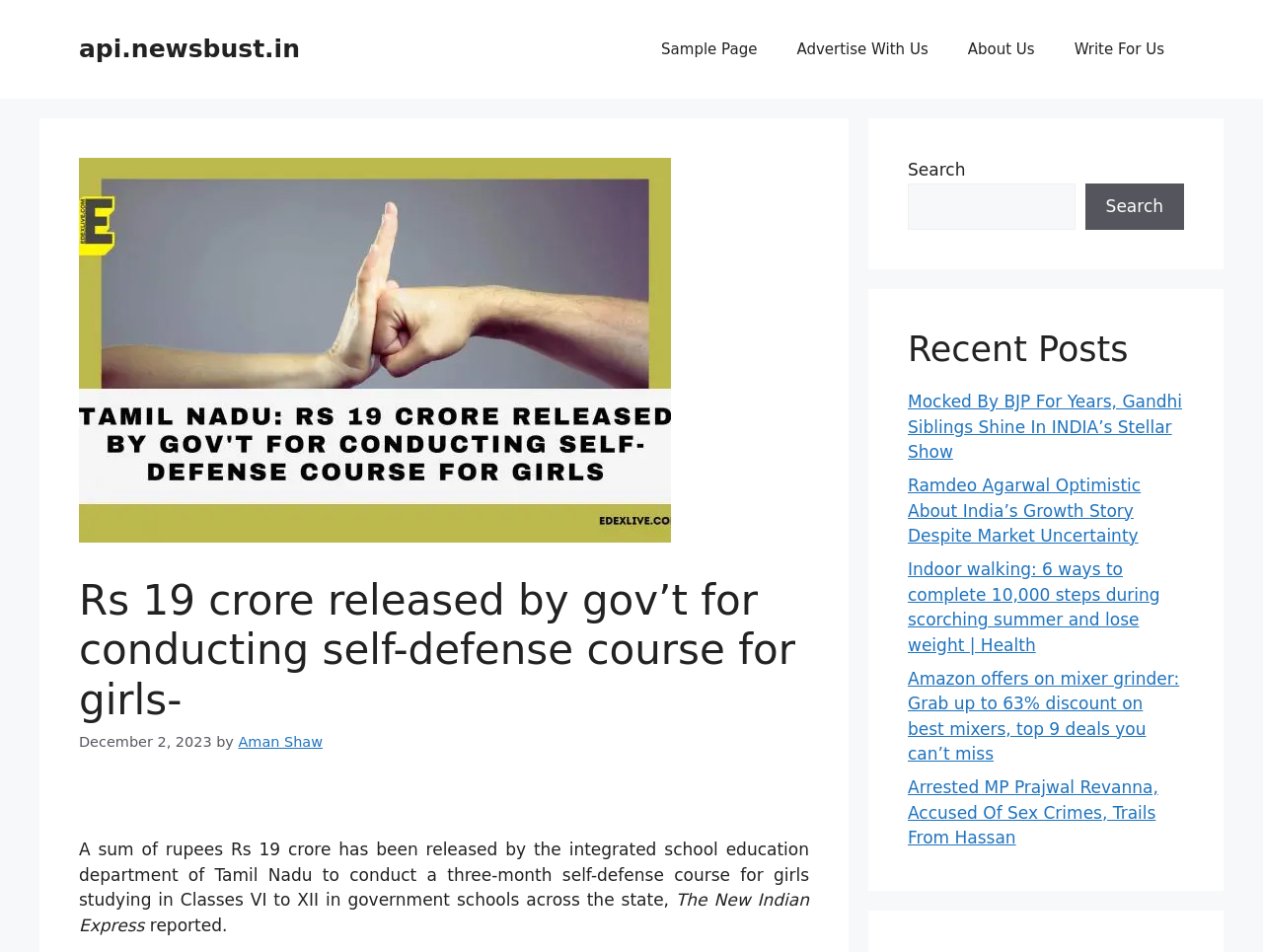Please locate the bounding box coordinates of the region I need to click to follow this instruction: "Search for news".

[0.719, 0.192, 0.851, 0.241]